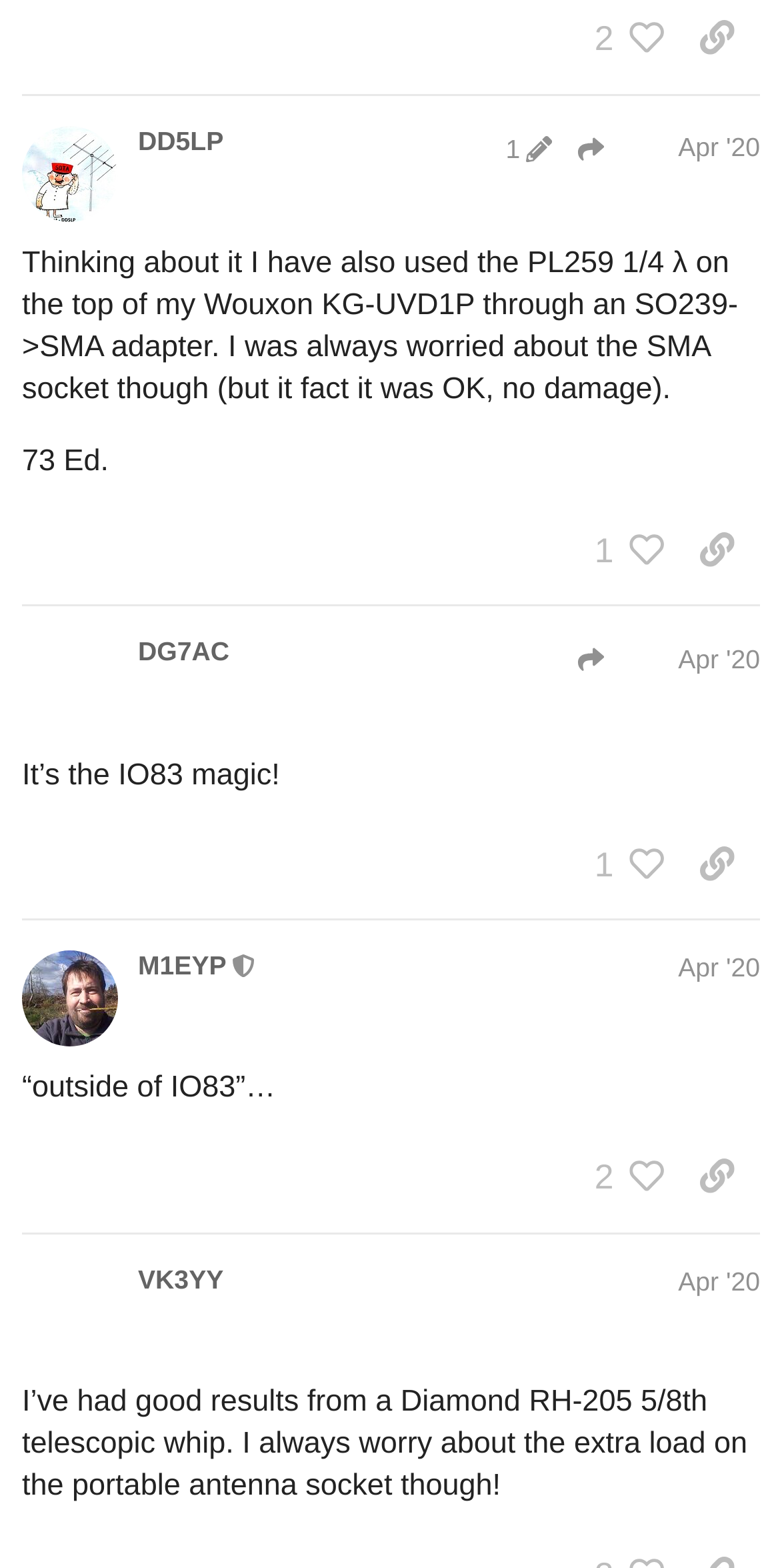Provide the bounding box coordinates of the HTML element described by the text: "DD5LP". The coordinates should be in the format [left, top, right, bottom] with values between 0 and 1.

[0.177, 0.08, 0.287, 0.1]